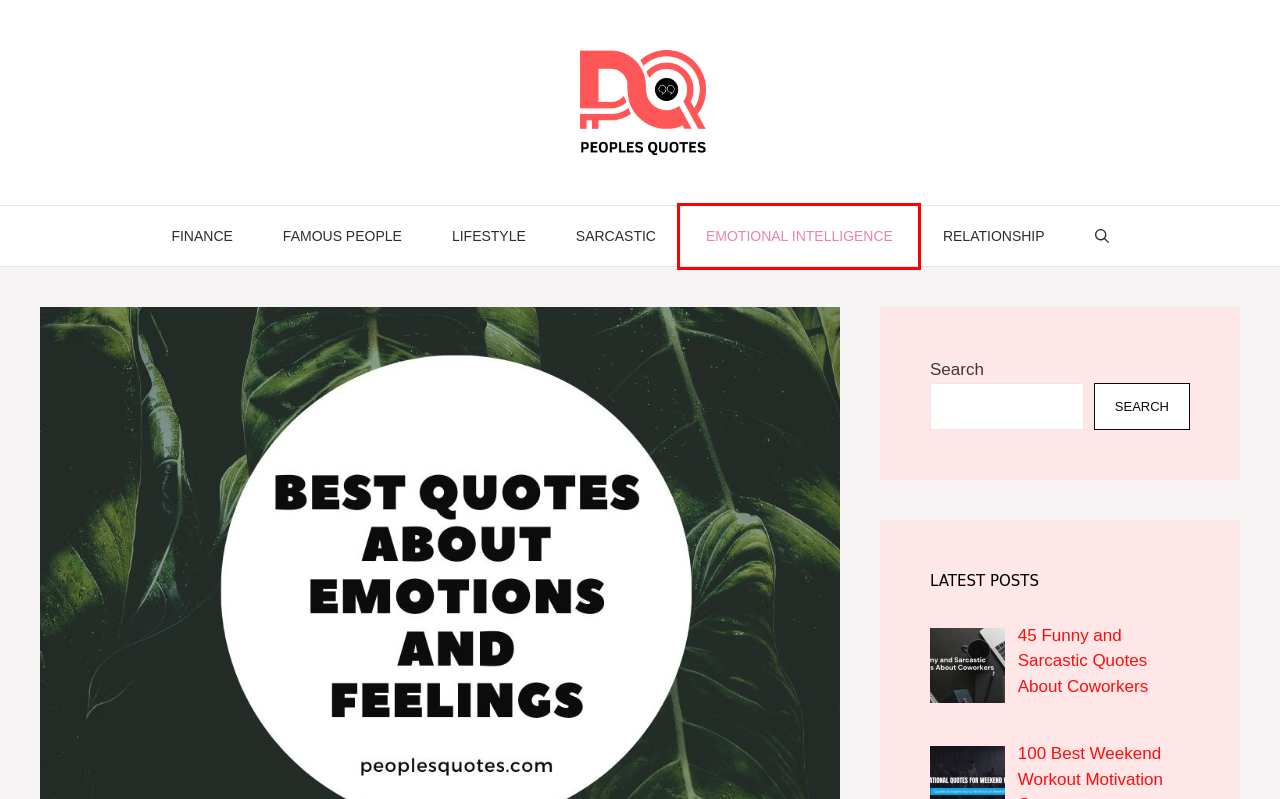Evaluate the webpage screenshot and identify the element within the red bounding box. Select the webpage description that best fits the new webpage after clicking the highlighted element. Here are the candidates:
A. 45 Funny and Sarcastic Quotes About Coworkers – Peoples Quotes
B. Peoples Quotes – The Best Place for Quotes and Greetings
C. Emotional Intelligence Archives – Peoples Quotes
D. Relationship Archives – Peoples Quotes
E. Sarcastic Archives – Peoples Quotes
F. Finance Quotes Archives – Peoples Quotes
G. Famous People's Quotes Archives – Peoples Quotes
H. Lifestyle Quotes Archives – Peoples Quotes

C